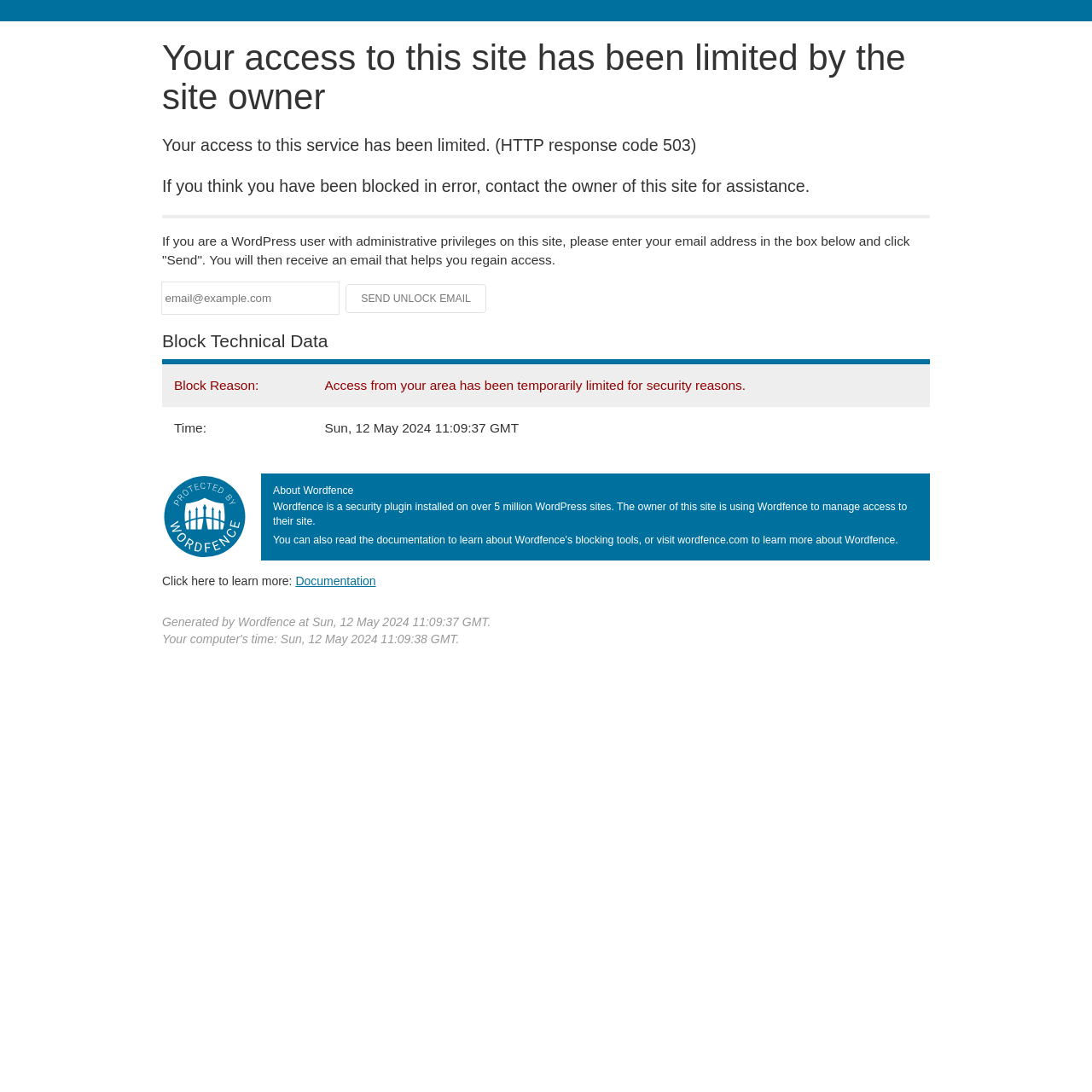Using the element description provided, determine the bounding box coordinates in the format (top-left x, top-left y, bottom-right x, bottom-right y). Ensure that all values are floating point numbers between 0 and 1. Element description: Documentation

[0.271, 0.526, 0.344, 0.538]